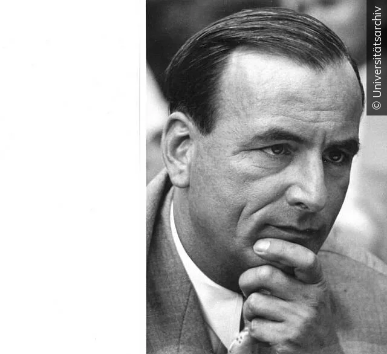What award did Ernst Ruska receive in 1986?
Please provide a comprehensive answer to the question based on the webpage screenshot.

According to the caption, Ernst Ruska's work laid the foundation for one of the most significant advancements in optical science, ultimately earning him a Nobel Prize in Physics in 1986. This indicates that his contributions to the field of microscopy were recognized and rewarded with the prestigious Nobel Prize.